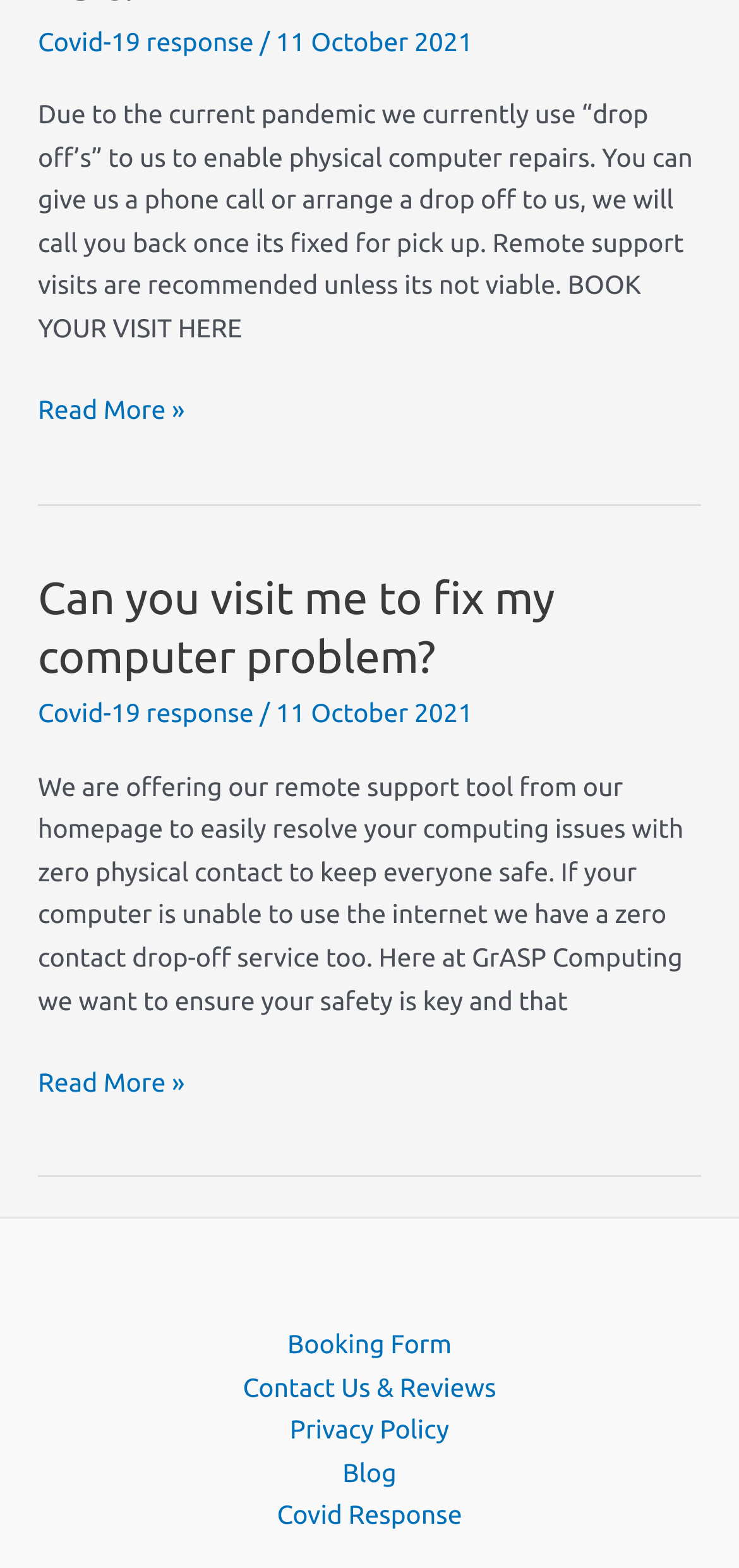What is the alternative to onsite visits?
Please craft a detailed and exhaustive response to the question.

According to the webpage, remote support visits are recommended unless it's not viable, implying that it's an alternative to onsite visits during the pandemic.